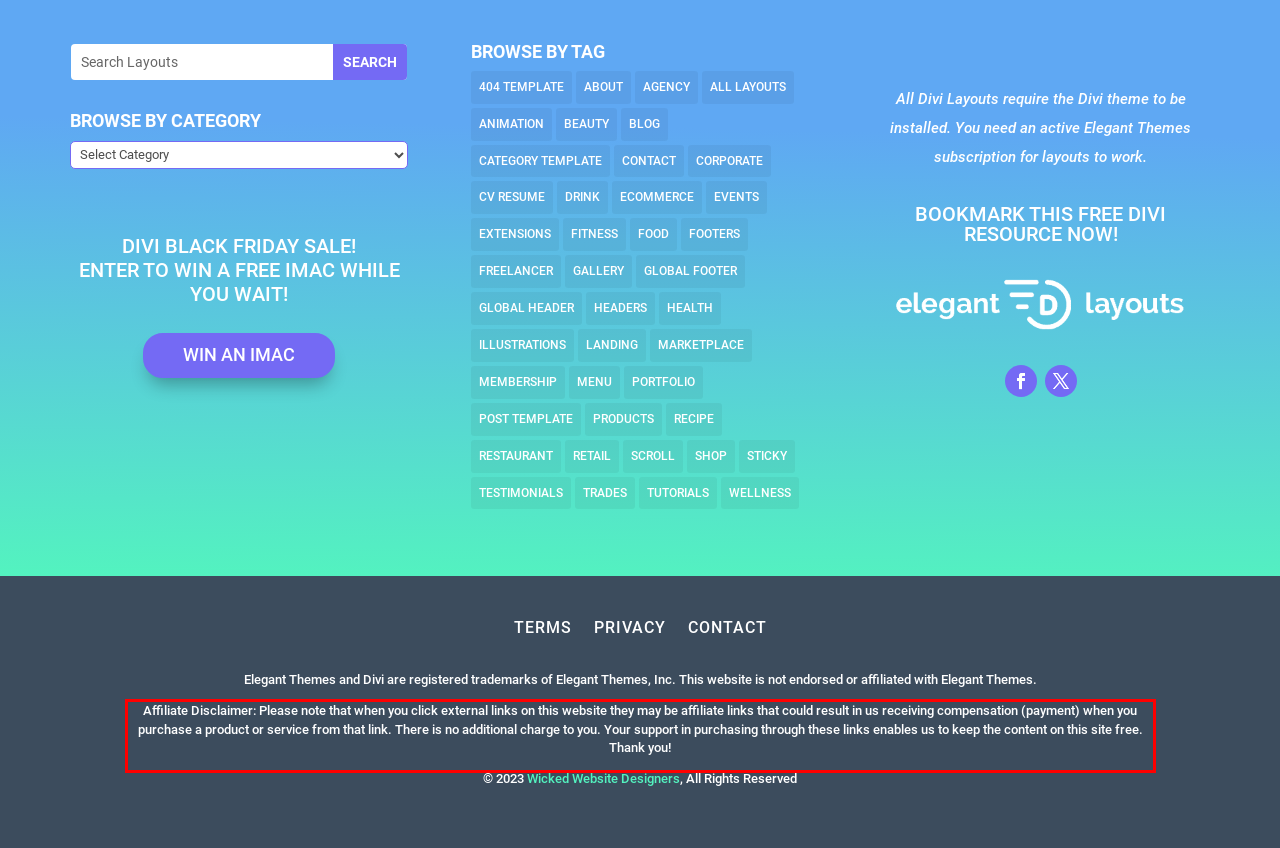Given a screenshot of a webpage containing a red bounding box, perform OCR on the text within this red bounding box and provide the text content.

Affiliate Disclaimer: Please note that when you click external links on this website they may be affiliate links that could result in us receiving compensation (payment) when you purchase a product or service from that link. There is no additional charge to you. Your support in purchasing through these links enables us to keep the content on this site free. Thank you!